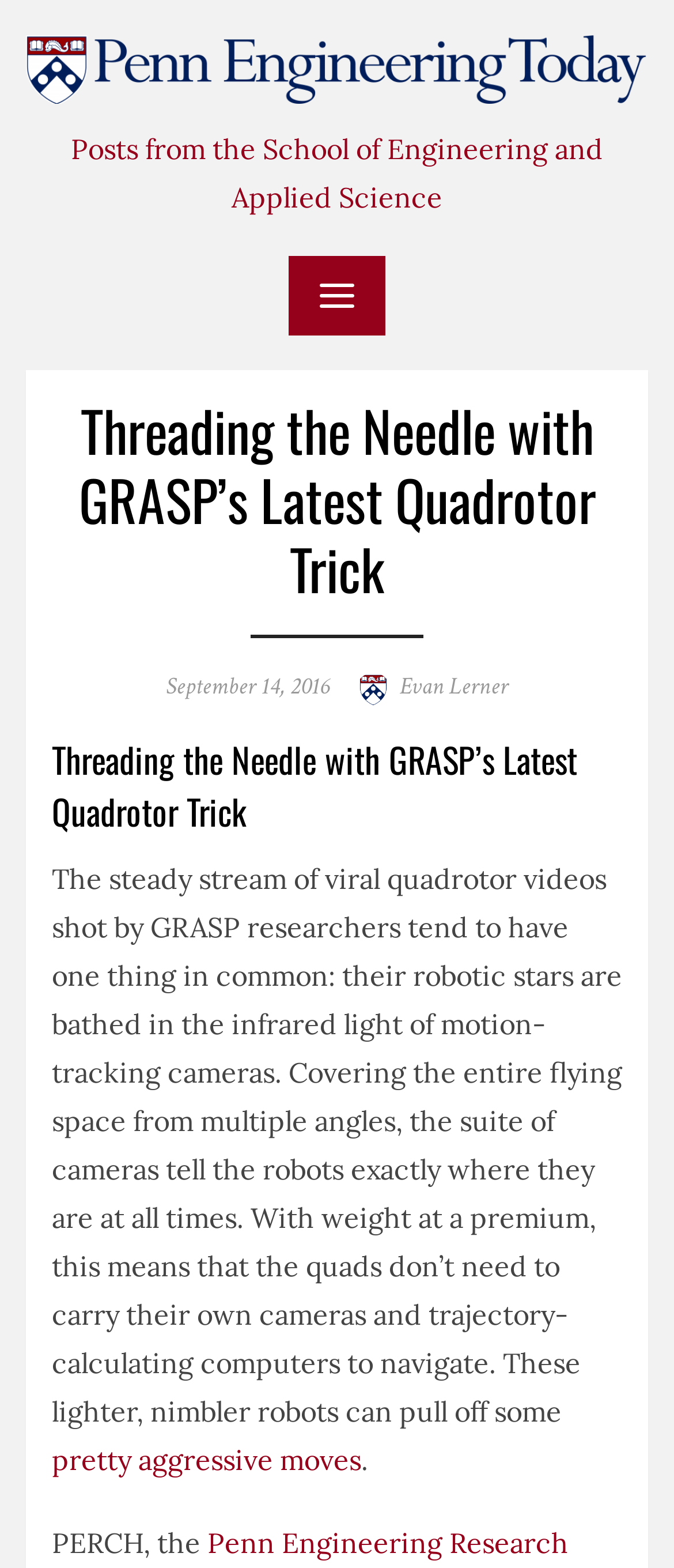Illustrate the webpage with a detailed description.

The webpage is about a blog post from the Penn Engineering Blog, titled "Threading the Needle with GRASP’s Latest Quadrotor Trick". At the top left corner, there is a link to the Penn Engineering Blog, accompanied by an image with the same name. Below this, there is a static text "Posts from the School of Engineering and Applied Science".

On the left side of the page, there is a button labeled "a", which expands to reveal a section with a heading that matches the title of the blog post. This section contains information about the post, including the date "September 14, 2016" and the author "Evan Lerner". 

The main content of the blog post is a long paragraph that describes the quadrotor videos shot by GRASP researchers. The text explains how the robots use motion-tracking cameras to navigate and can perform agile moves without carrying their own cameras and computers. The paragraph also contains a link to "pretty aggressive moves" and mentions "PERCH, the" at the very end.

Overall, the webpage has a simple layout with a clear hierarchy of elements, making it easy to navigate and read.